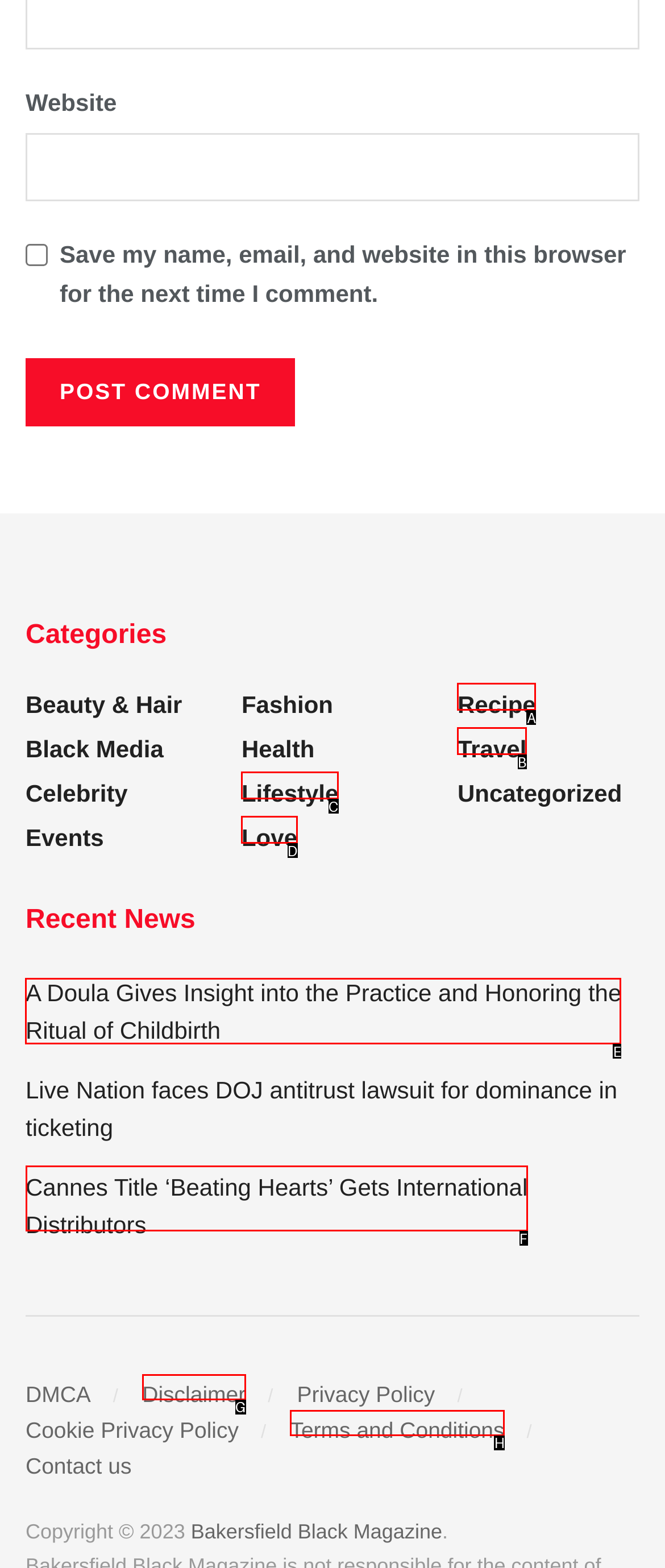Select the appropriate HTML element to click for the following task: Read recent news about A Doula Gives Insight into the Practice and Honoring the Ritual of Childbirth
Answer with the letter of the selected option from the given choices directly.

E